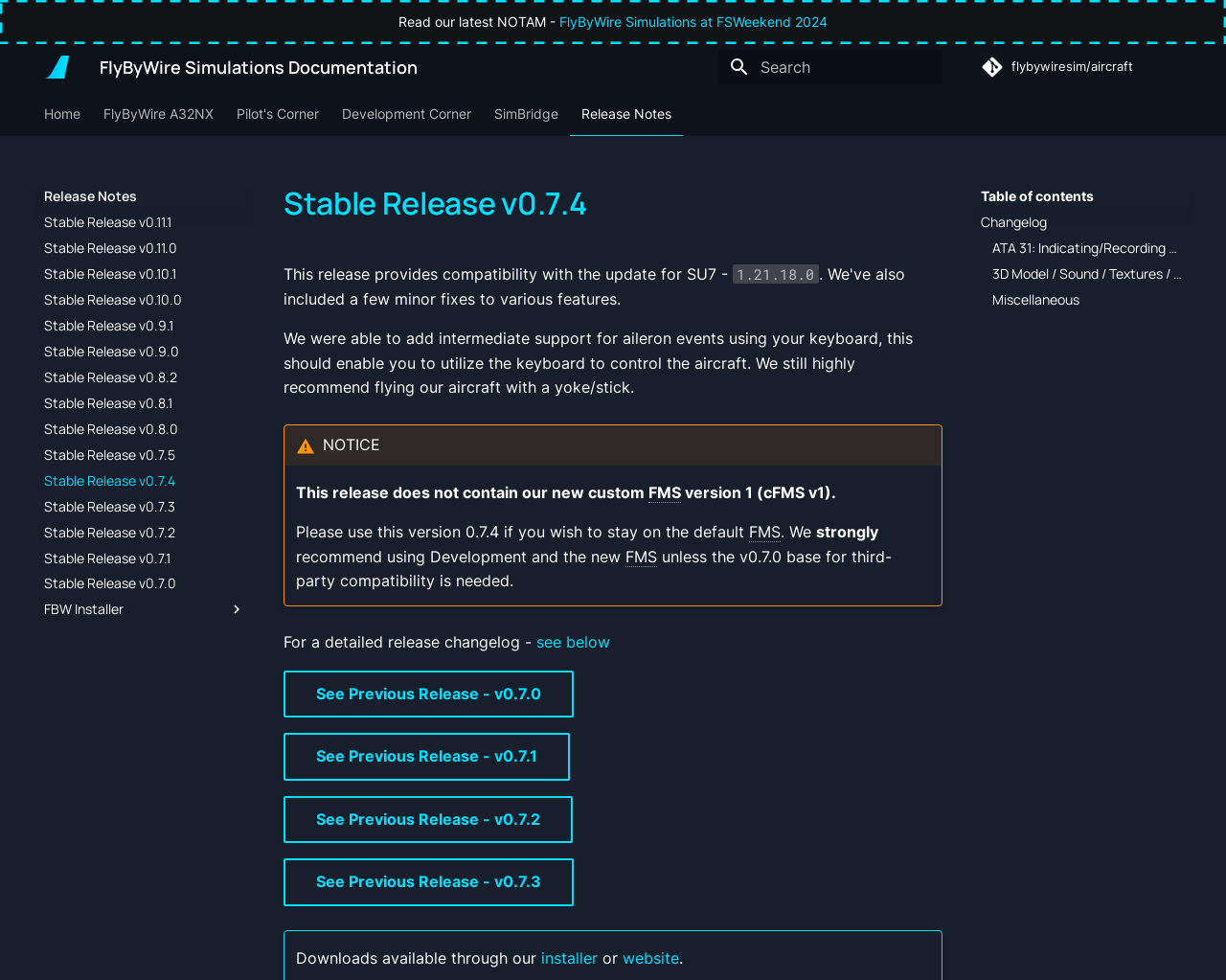Identify the bounding box coordinates for the region to click in order to carry out this instruction: "Read the release notes for Stable Release v0.7.4". Provide the coordinates using four float numbers between 0 and 1, formatted as [left, top, right, bottom].

[0.231, 0.188, 0.769, 0.229]